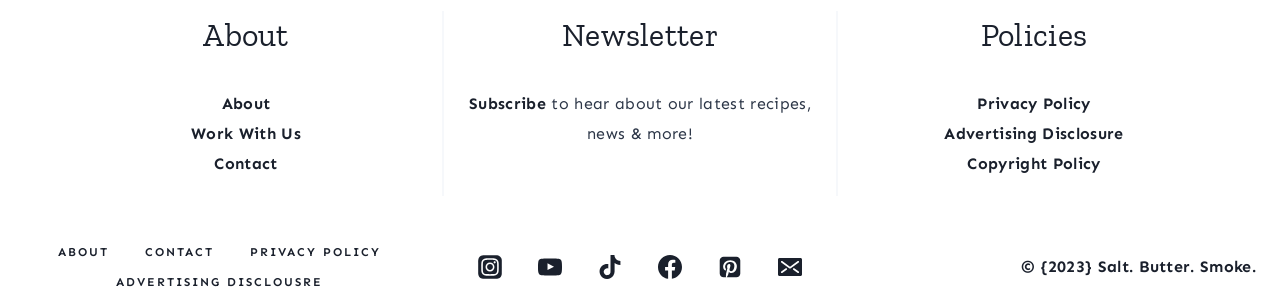Please respond to the question with a concise word or phrase:
What is the first link in the footer navigation?

ABOUT